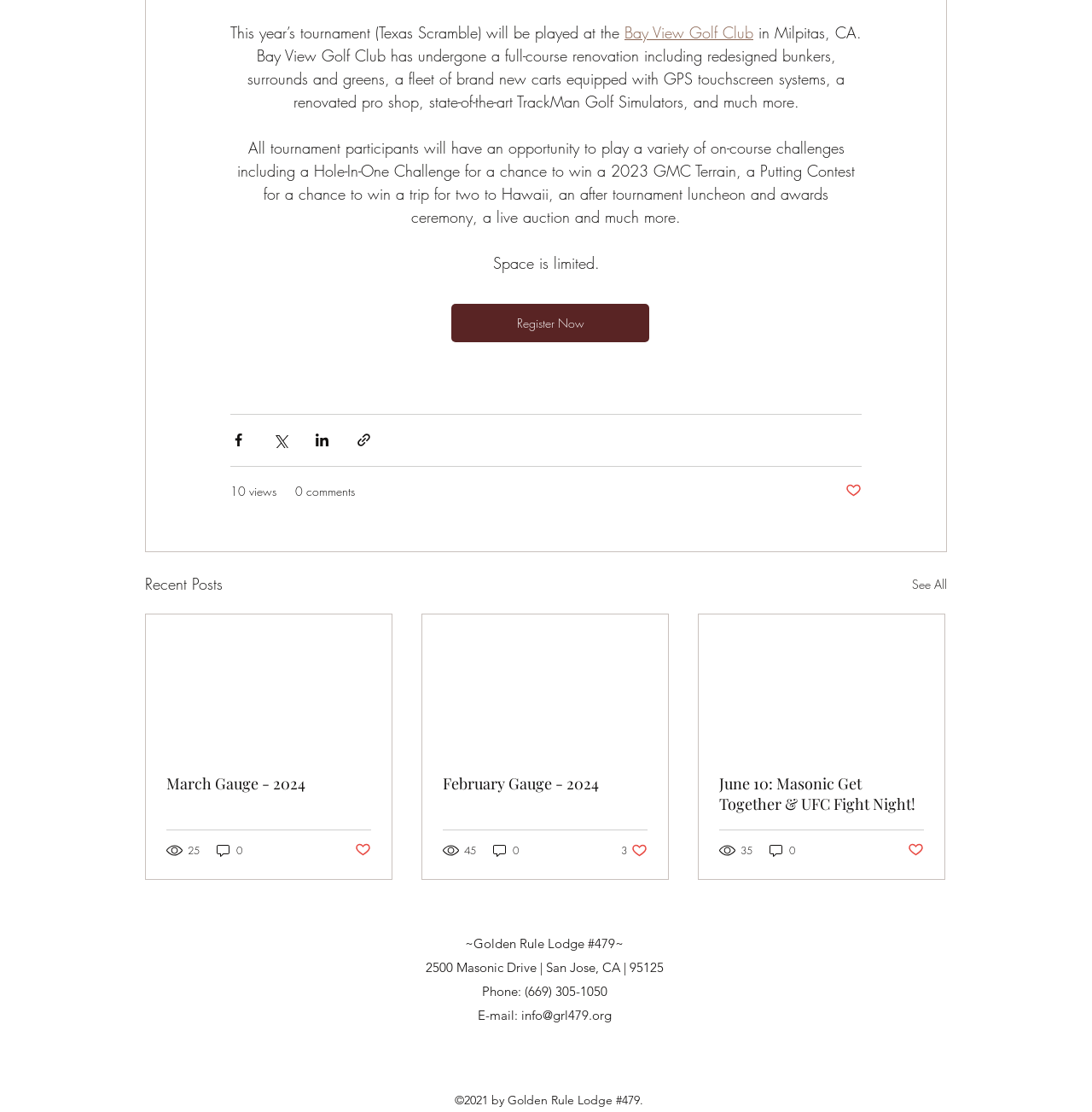Specify the bounding box coordinates of the area to click in order to execute this command: 'Visit the lodge's Facebook page'. The coordinates should consist of four float numbers ranging from 0 to 1, and should be formatted as [left, top, right, bottom].

[0.479, 0.952, 0.495, 0.968]